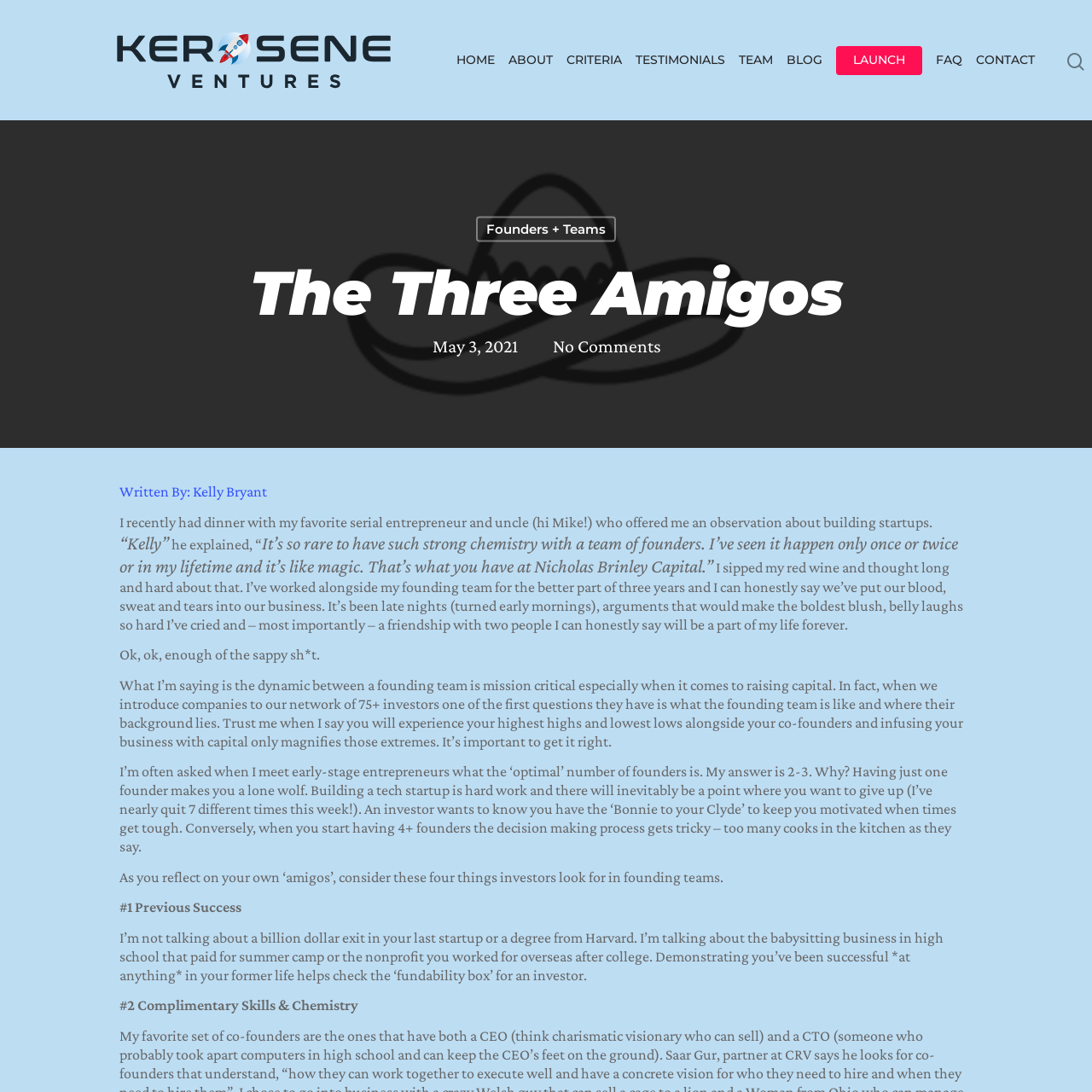Based on the image, please elaborate on the answer to the following question:
What is the date of the blog post?

I found the date of the blog post by looking at the text below the main heading, which says 'May 3, 2021'.